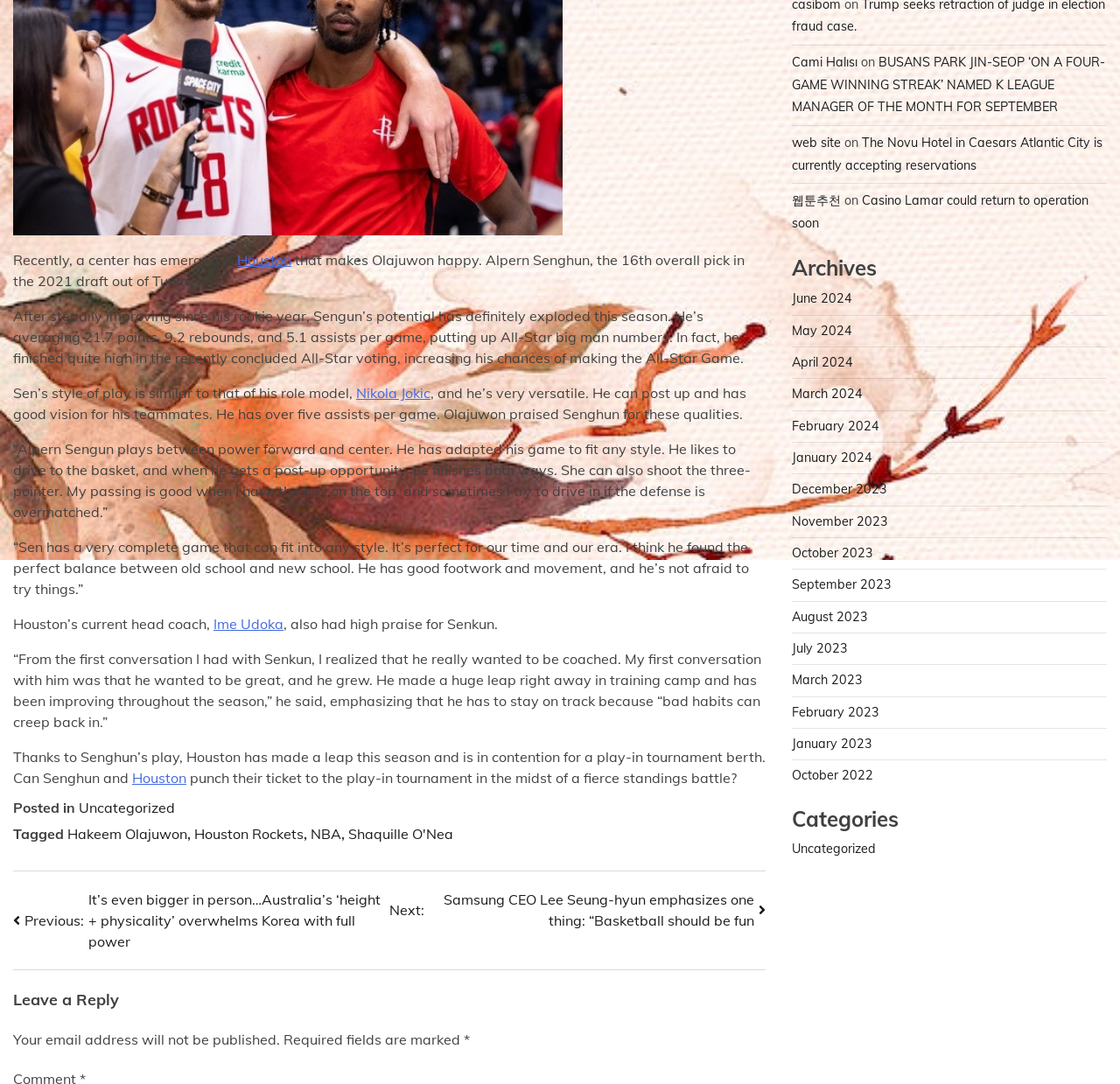Bounding box coordinates are specified in the format (top-left x, top-left y, bottom-right x, bottom-right y). All values are floating point numbers bounded between 0 and 1. Please provide the bounding box coordinate of the region this sentence describes: April 2024

[0.707, 0.327, 0.762, 0.341]